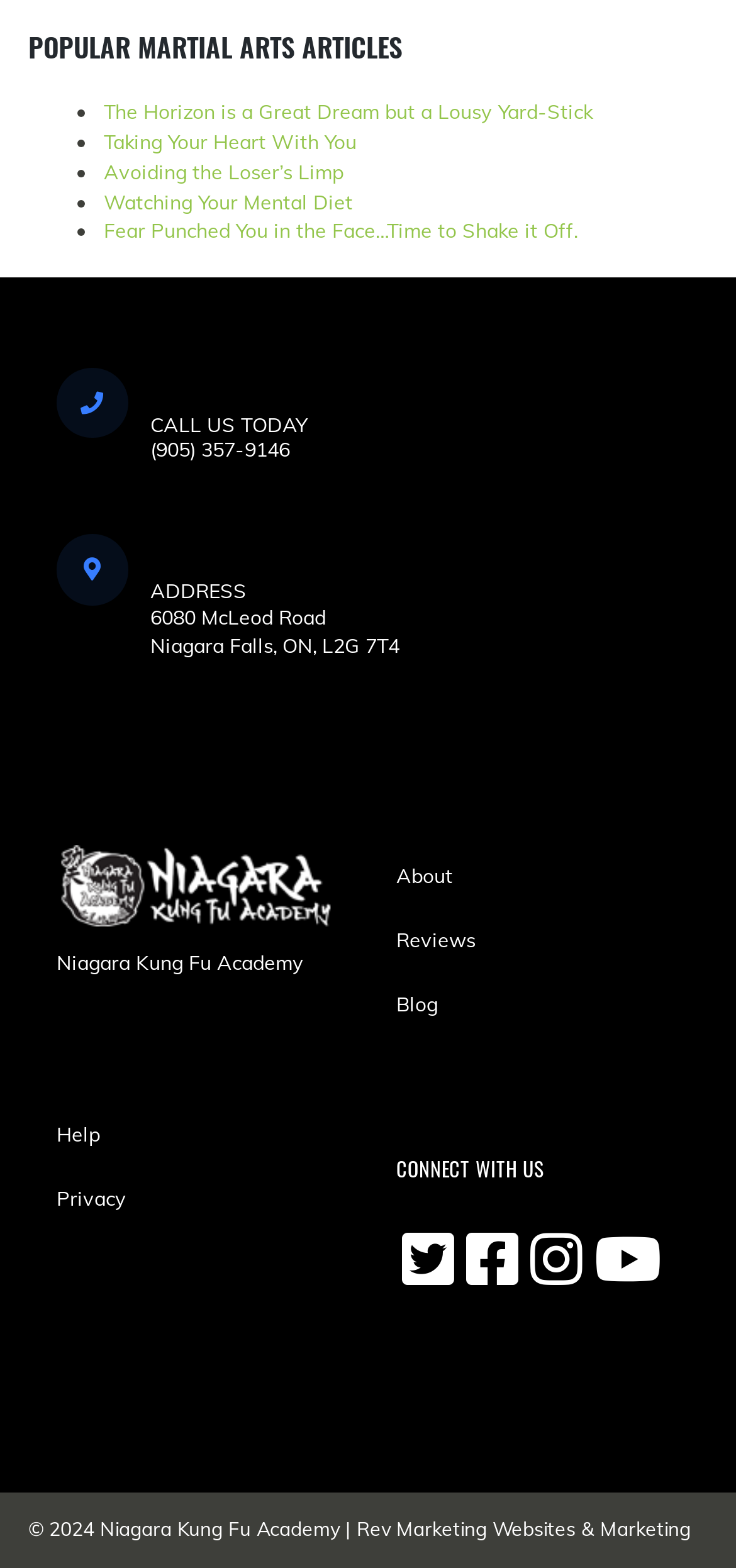How many social media links are there?
Using the information presented in the image, please offer a detailed response to the question.

In the footer section, under the 'CONNECT WITH US' heading, there are four social media links represented by icons, which are Facebook, Twitter, Instagram, and YouTube.